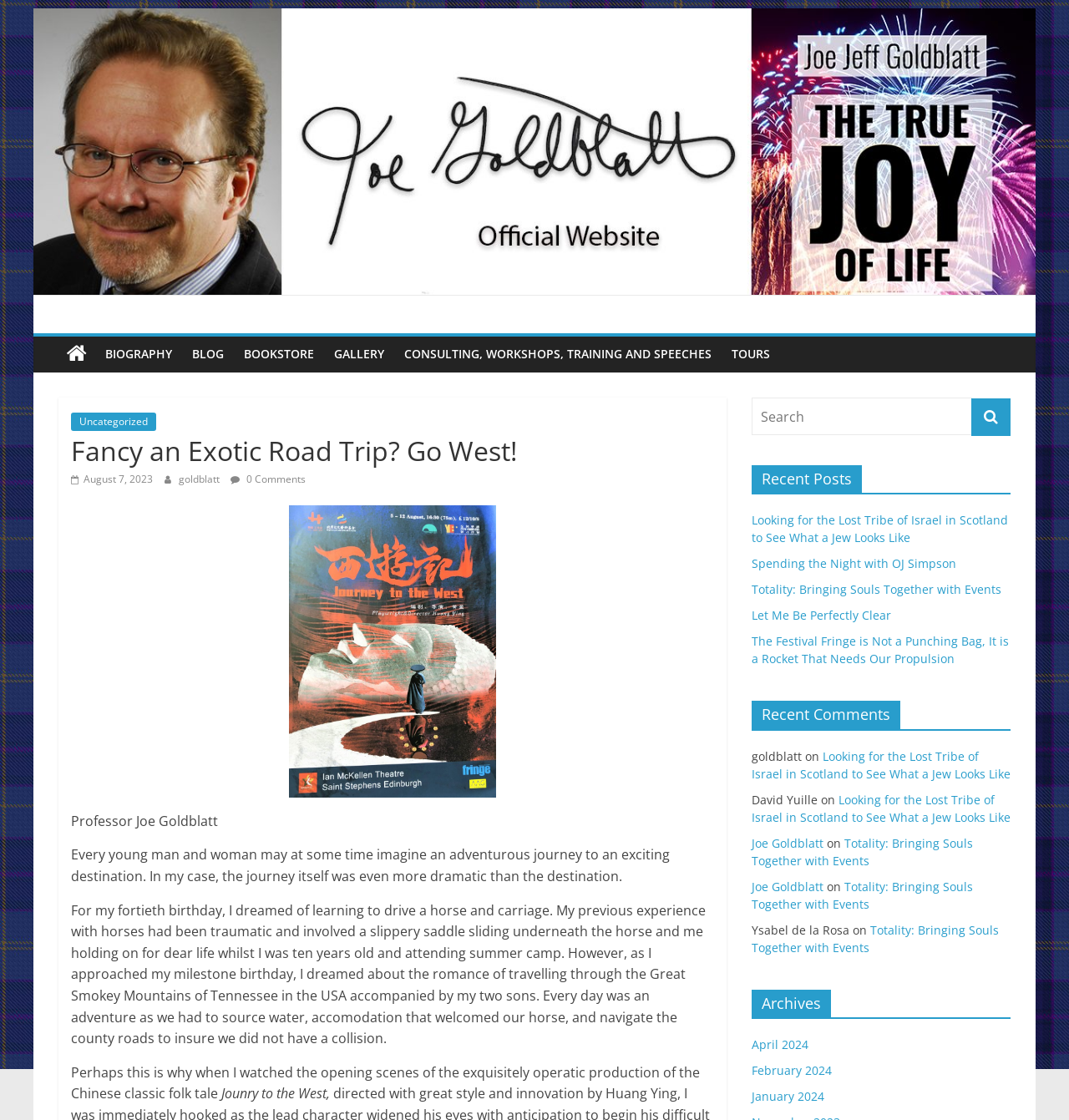Please determine the headline of the webpage and provide its content.

Fancy an Exotic Road Trip? Go West!